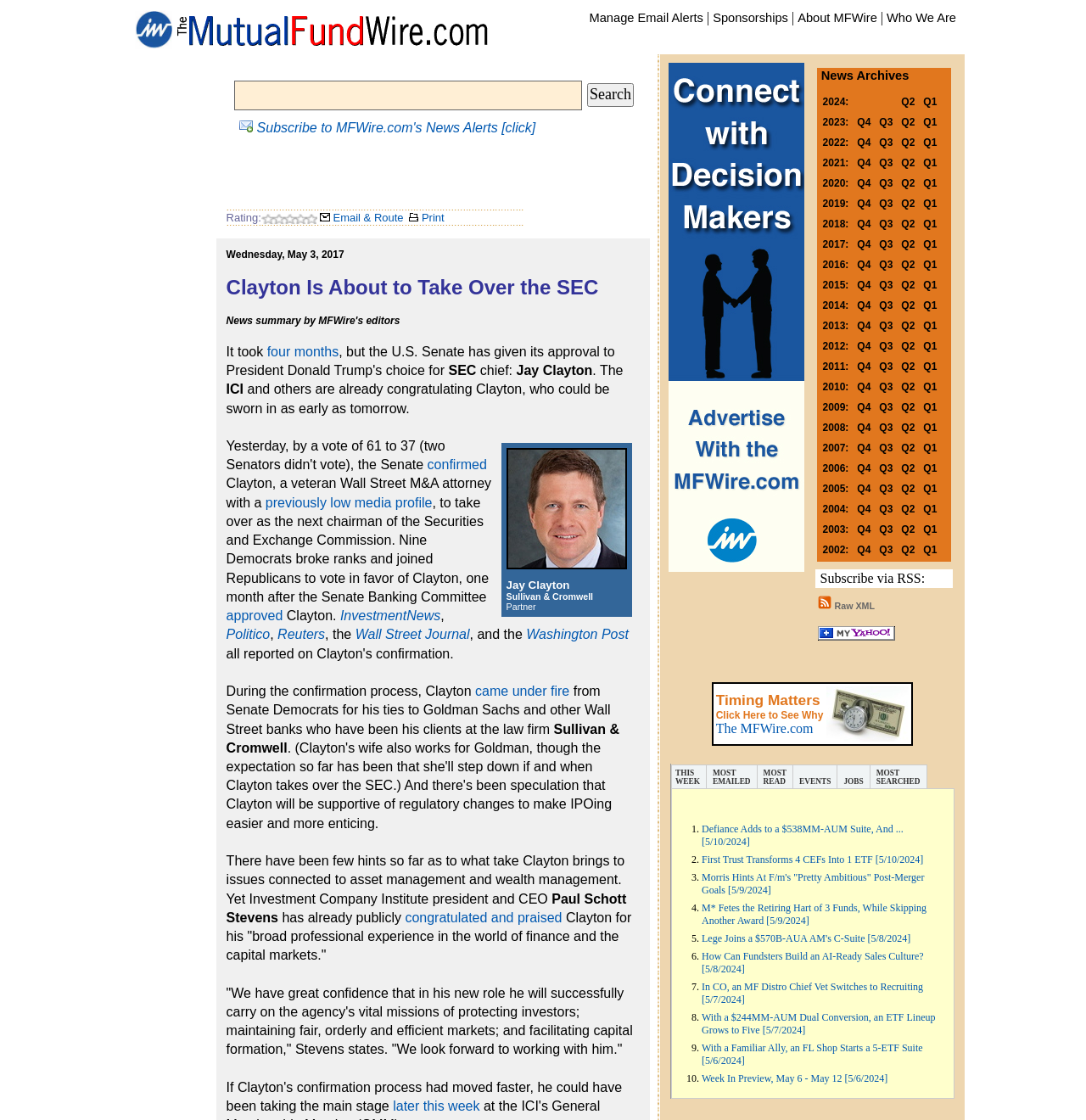Give a detailed account of the webpage.

The webpage appears to be a news article or blog post from MFWire.com. At the top, there is a navigation bar with links to "The MFWire", "Manage Email Alerts", "Sponsorships", "About MFWire", and "Who We Are". Below this, there is a search bar with a "Search" button and a link to "Subscribe to MFWire.com's News Alerts".

The main content of the page is an article about Jay Clayton, who is about to take over as the chairman of the Securities and Exchange Commission. The article includes a brief summary of Clayton's background and the confirmation process, as well as quotes from various sources such as InvestmentNews, Politico, Reuters, the Wall Street Journal, and the Washington Post.

The article is divided into several sections, with headings and subheadings. There are also several images and links throughout the article, including a link to a related article about Clayton's confirmation. The text is dense and informative, suggesting that the article is intended for readers with some background knowledge of the topic.

In terms of layout, the page has a clear and organized structure, with a prominent header and navigation bar at the top, followed by the search bar and then the main article content. The text is arranged in a clear and readable format, with headings and subheadings to help guide the reader through the article.